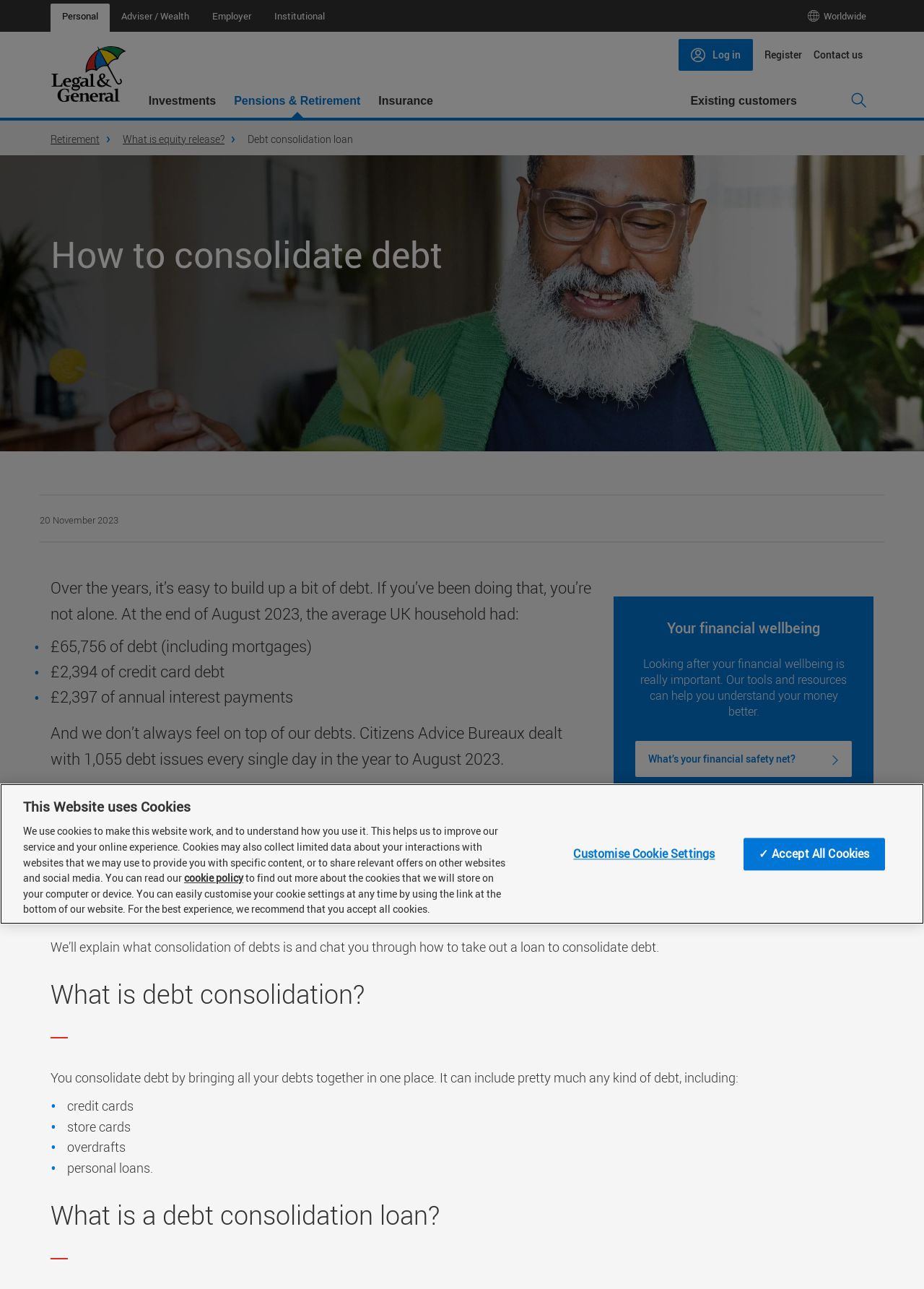Predict the bounding box coordinates of the area that should be clicked to accomplish the following instruction: "Contact us". The bounding box coordinates should consist of four float numbers between 0 and 1, i.e., [left, top, right, bottom].

[0.88, 0.031, 0.934, 0.055]